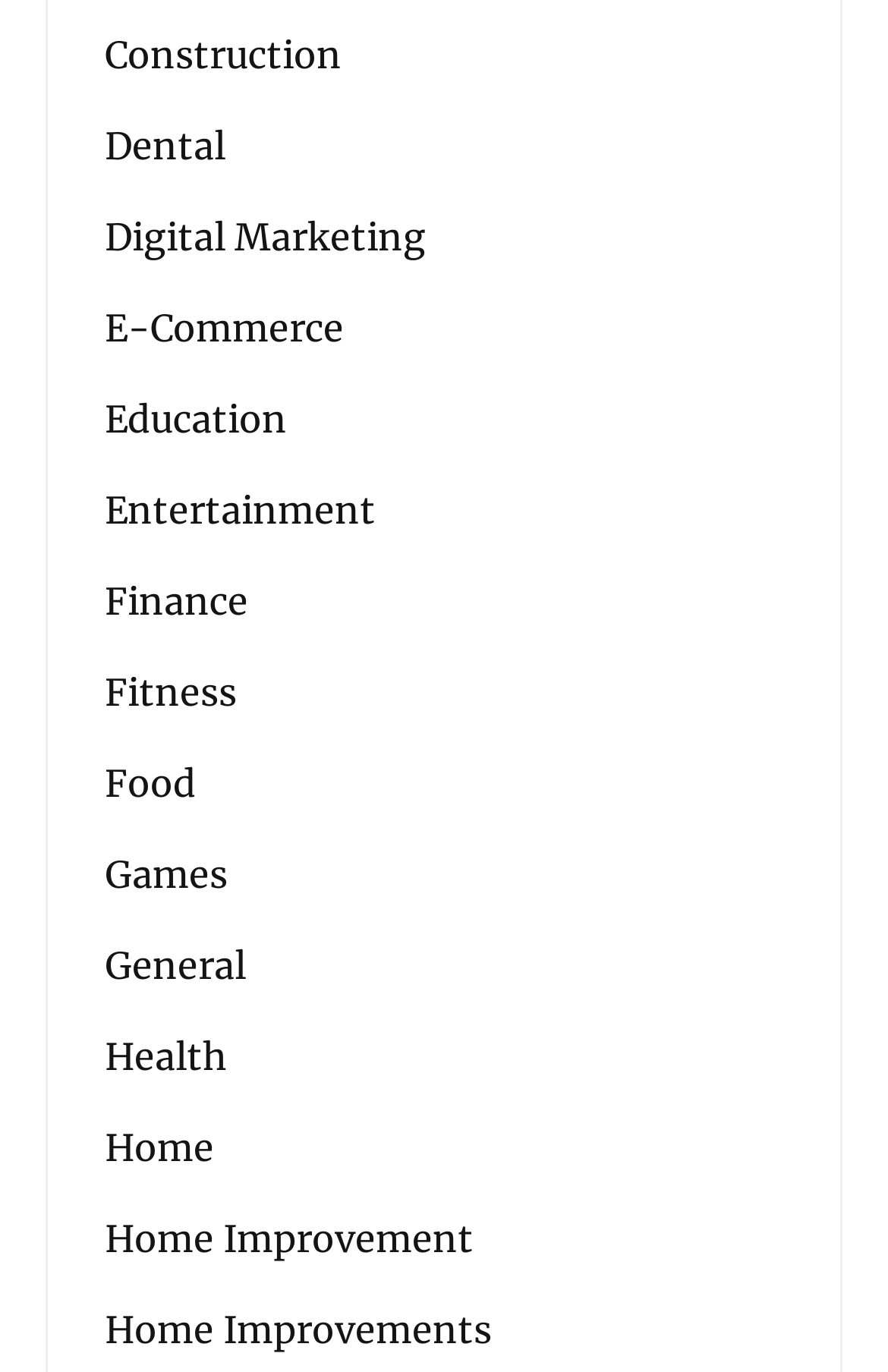Locate the bounding box coordinates of the element you need to click to accomplish the task described by this instruction: "Click on Construction".

[0.118, 0.02, 0.385, 0.06]